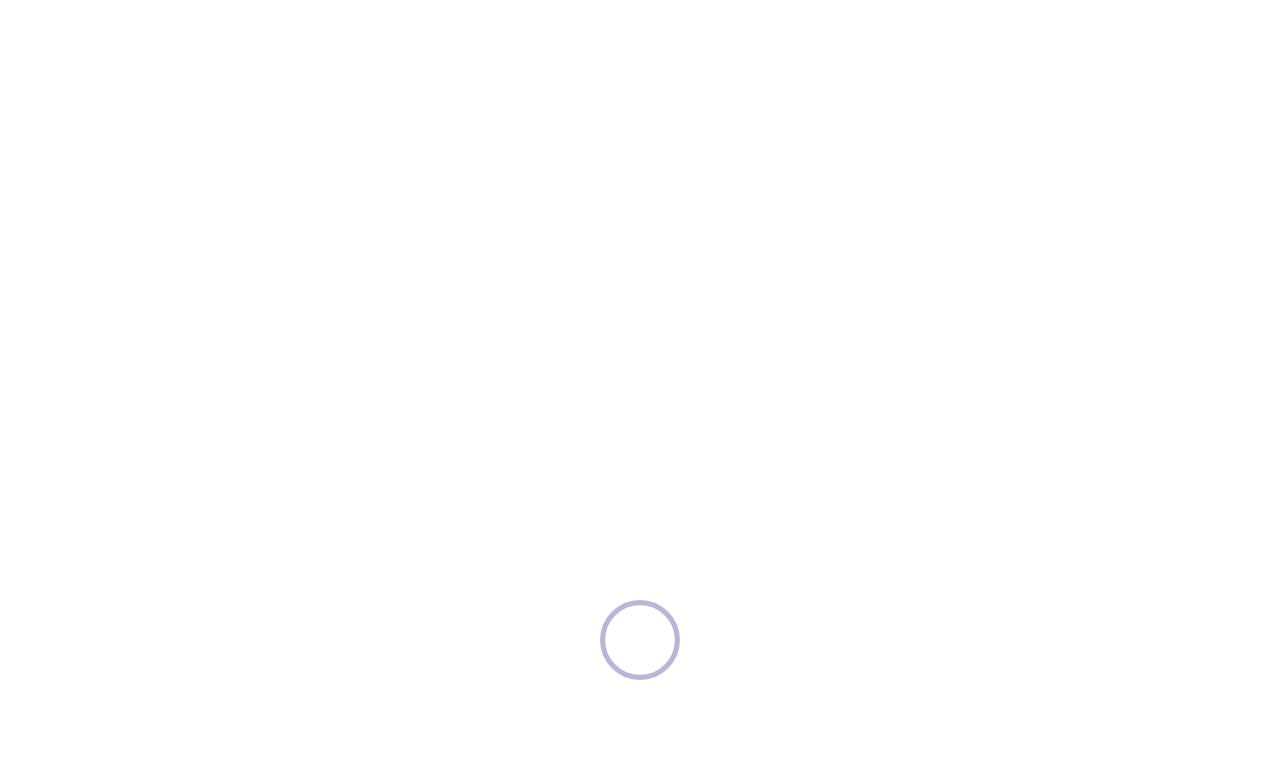Provide your answer in a single word or phrase: 
What is the job title of the current job posting?

Mechanical Assembler